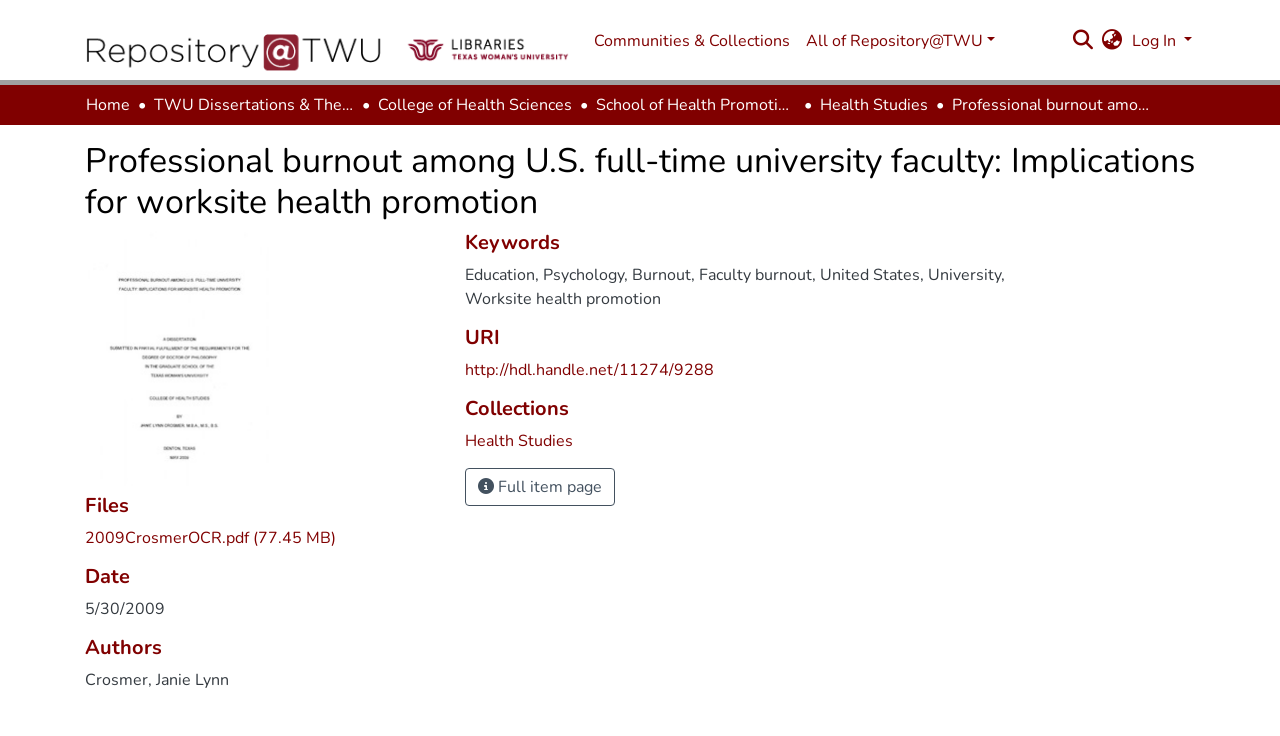What is the date of the dissertation?
Refer to the image and provide a detailed answer to the question.

I found the answer by looking at the section with the heading 'Date', where I saw a static text element with the date '5/30/2009'. This suggests that the dissertation was published on May 30, 2009.